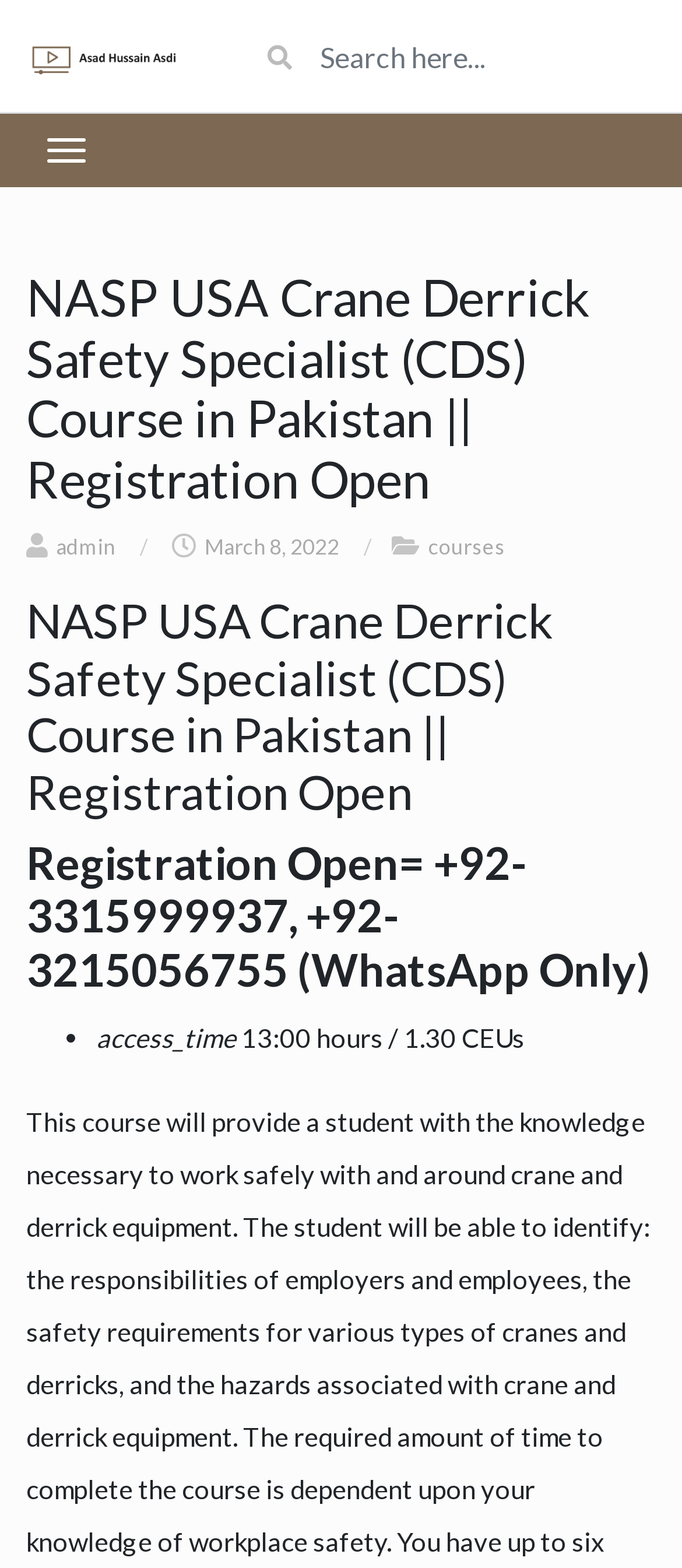Please answer the following question using a single word or phrase: 
What is the course registration contact number?

+92-3315999937, +92- 3215056755